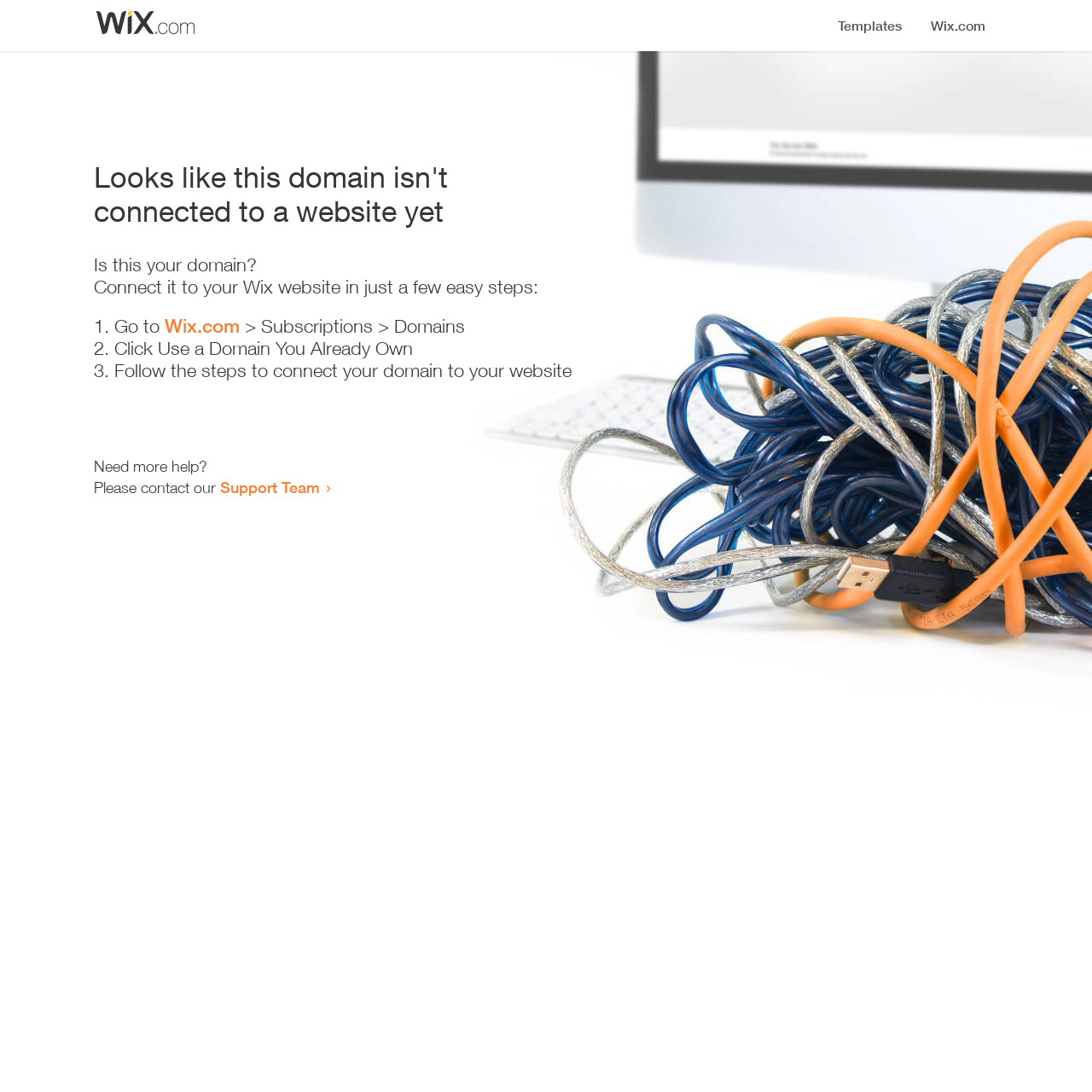Answer the question using only a single word or phrase: 
What is the current status of the domain?

Not connected to a website